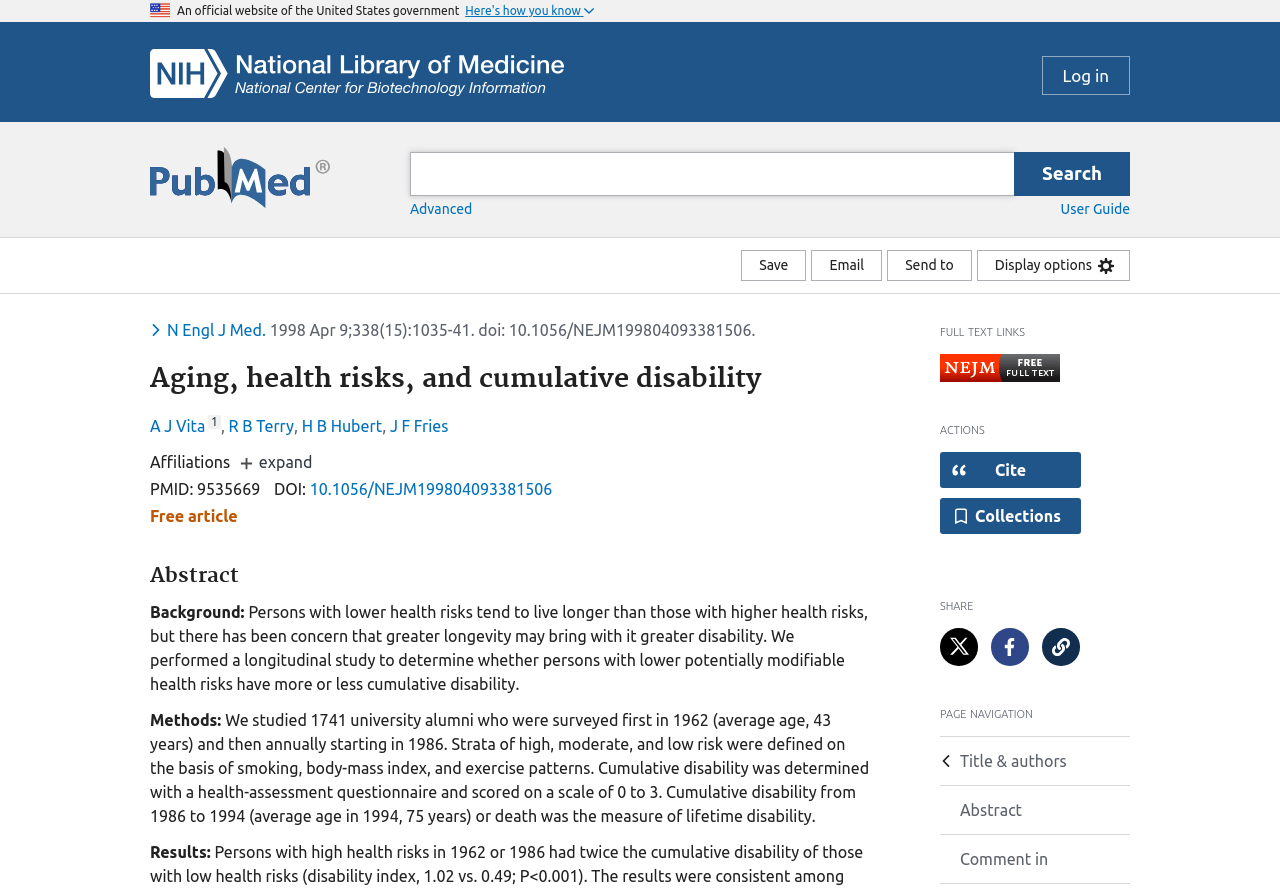Find the bounding box of the UI element described as: "H B Hubert". The bounding box coordinates should be given as four float values between 0 and 1, i.e., [left, top, right, bottom].

[0.236, 0.468, 0.299, 0.489]